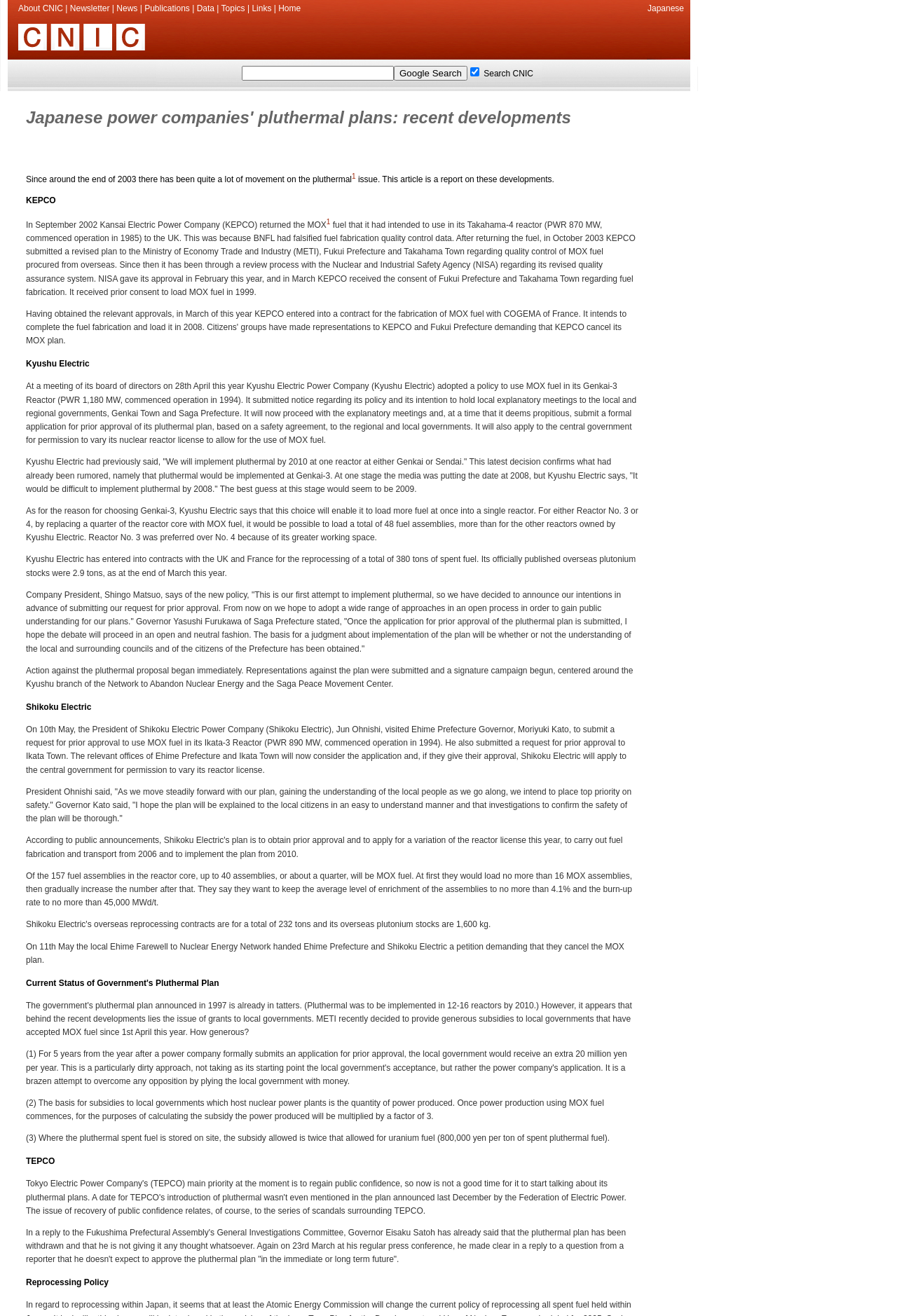Determine the bounding box coordinates of the region to click in order to accomplish the following instruction: "View 50 Cent's Instagram". Provide the coordinates as four float numbers between 0 and 1, specifically [left, top, right, bottom].

None